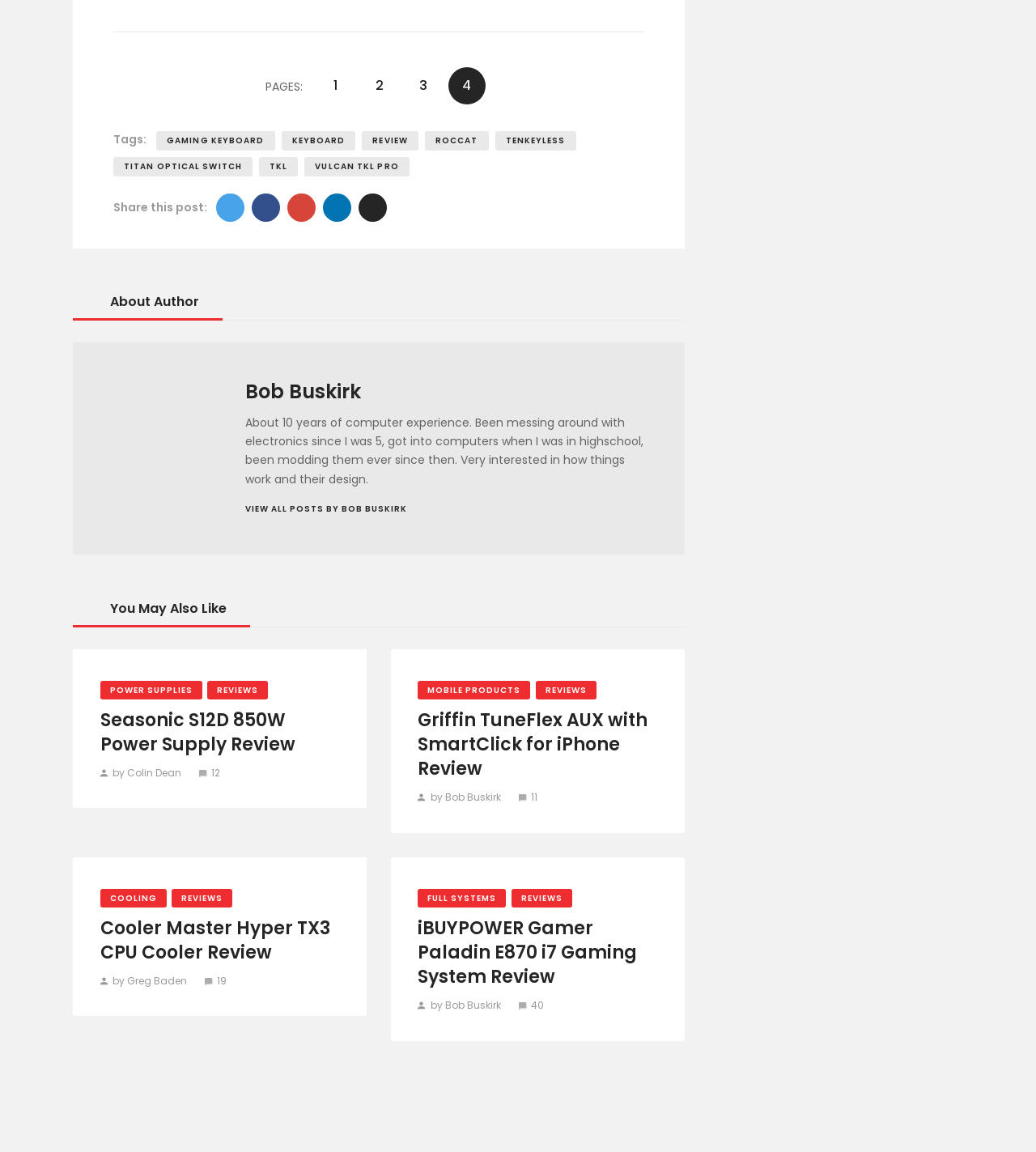What is the name of the reviewer of the 'Griffin TuneFlex AUX with SmartClick for iPhone Review'?
From the details in the image, provide a complete and detailed answer to the question.

The reviewer's name can be found in the link with the text ' by Bob Buskirk', which is associated with the 'Griffin TuneFlex AUX with SmartClick for iPhone Review'.